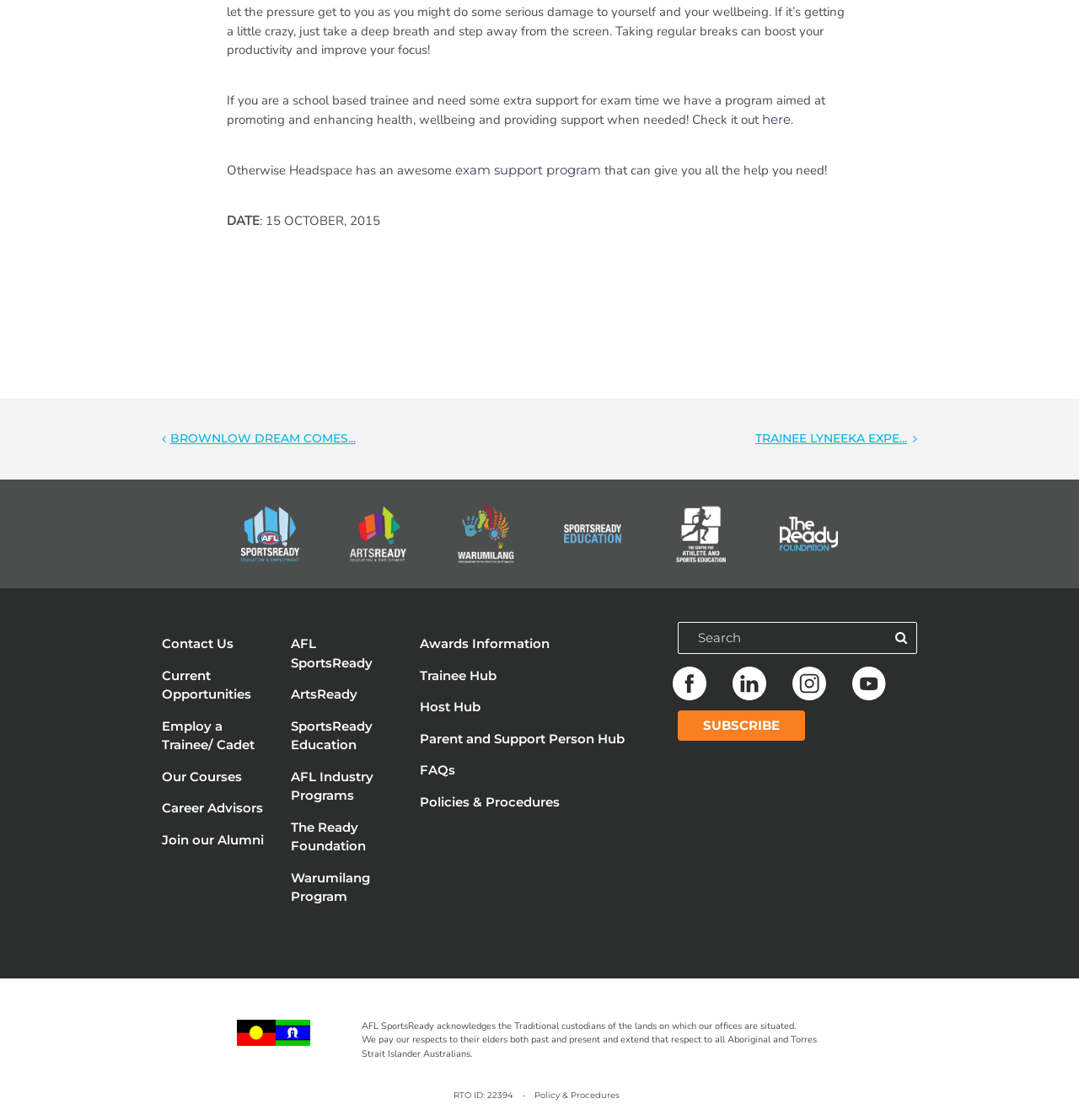Please give a succinct answer to the question in one word or phrase:
How many links are there in the footer section?

15